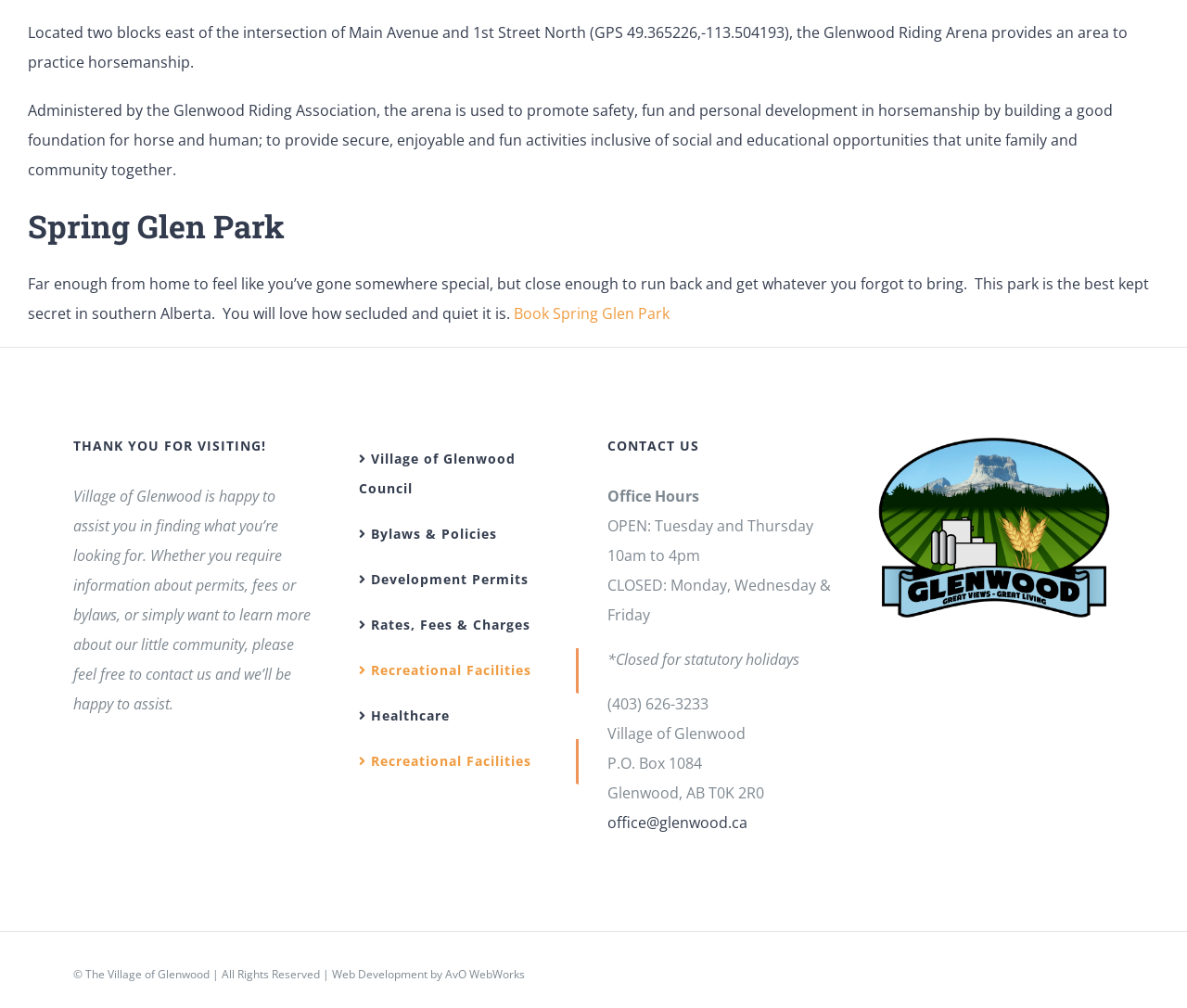What is the phone number of the Village of Glenwood?
Please craft a detailed and exhaustive response to the question.

I found this information by reading the StaticText elements under the 'CONTACT US' heading, which provide the phone number of the Village of Glenwood as (403) 626-3233.